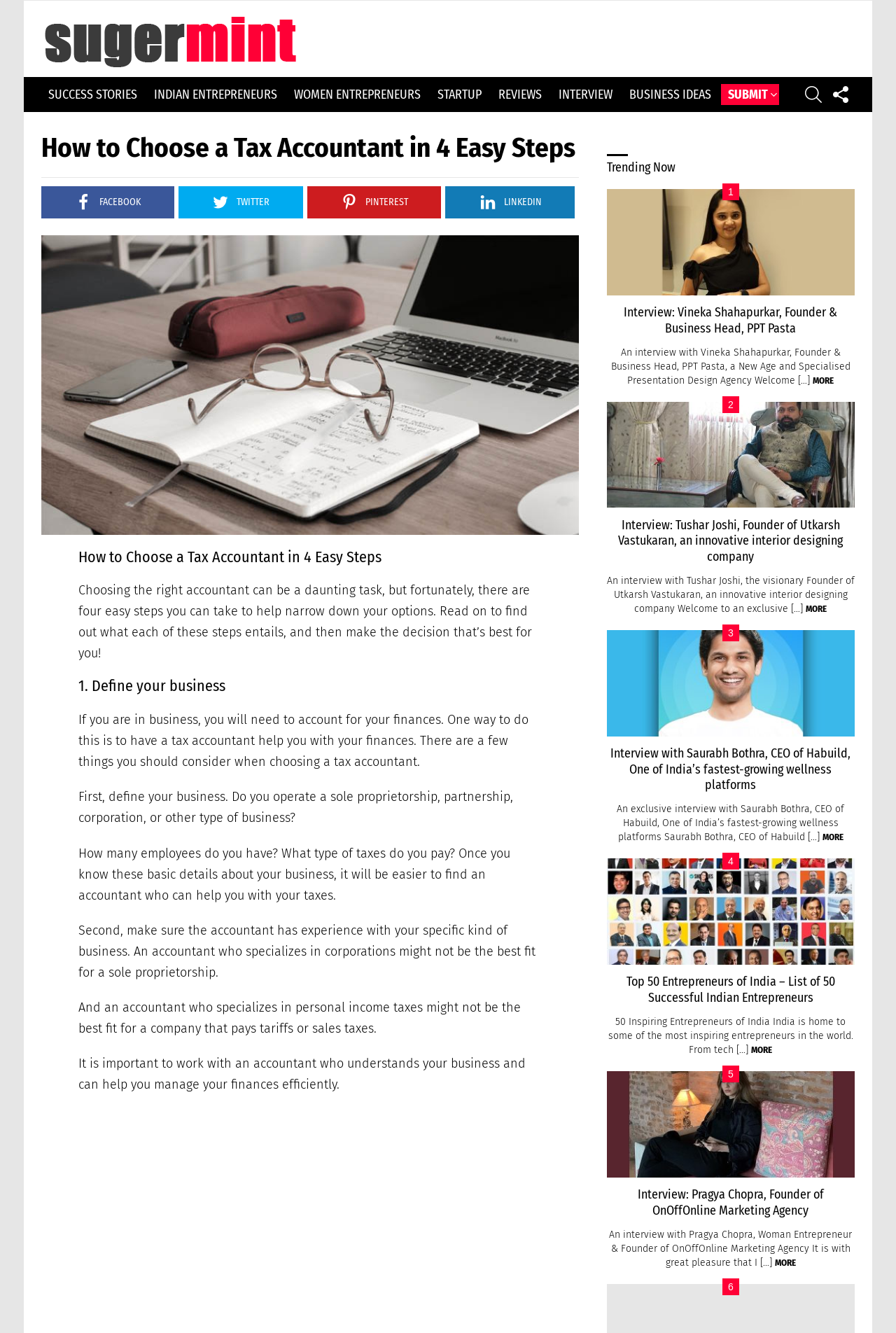How many articles are listed under 'Trending Now'?
Give a single word or phrase as your answer by examining the image.

4